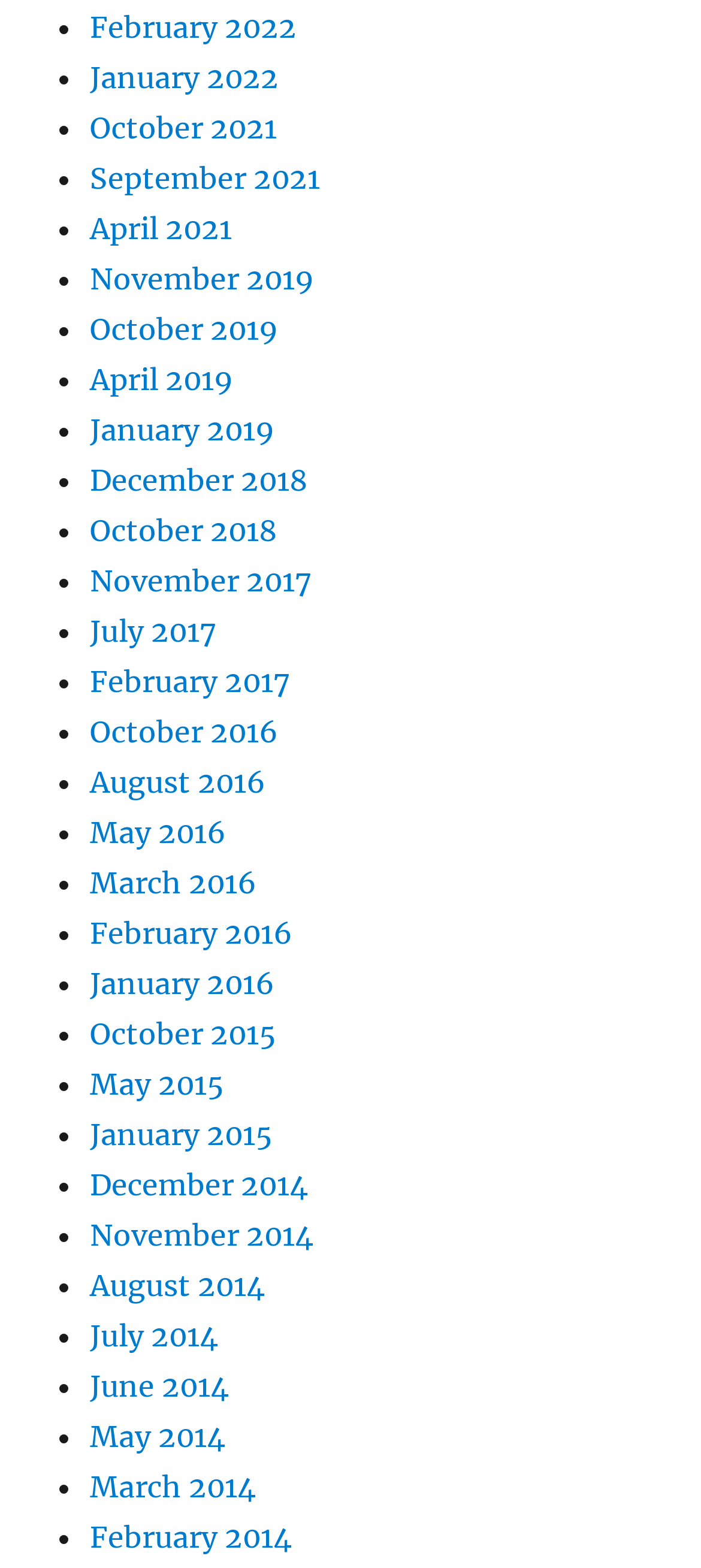Find the bounding box coordinates of the area that needs to be clicked in order to achieve the following instruction: "View October 2016". The coordinates should be specified as four float numbers between 0 and 1, i.e., [left, top, right, bottom].

[0.128, 0.455, 0.397, 0.478]